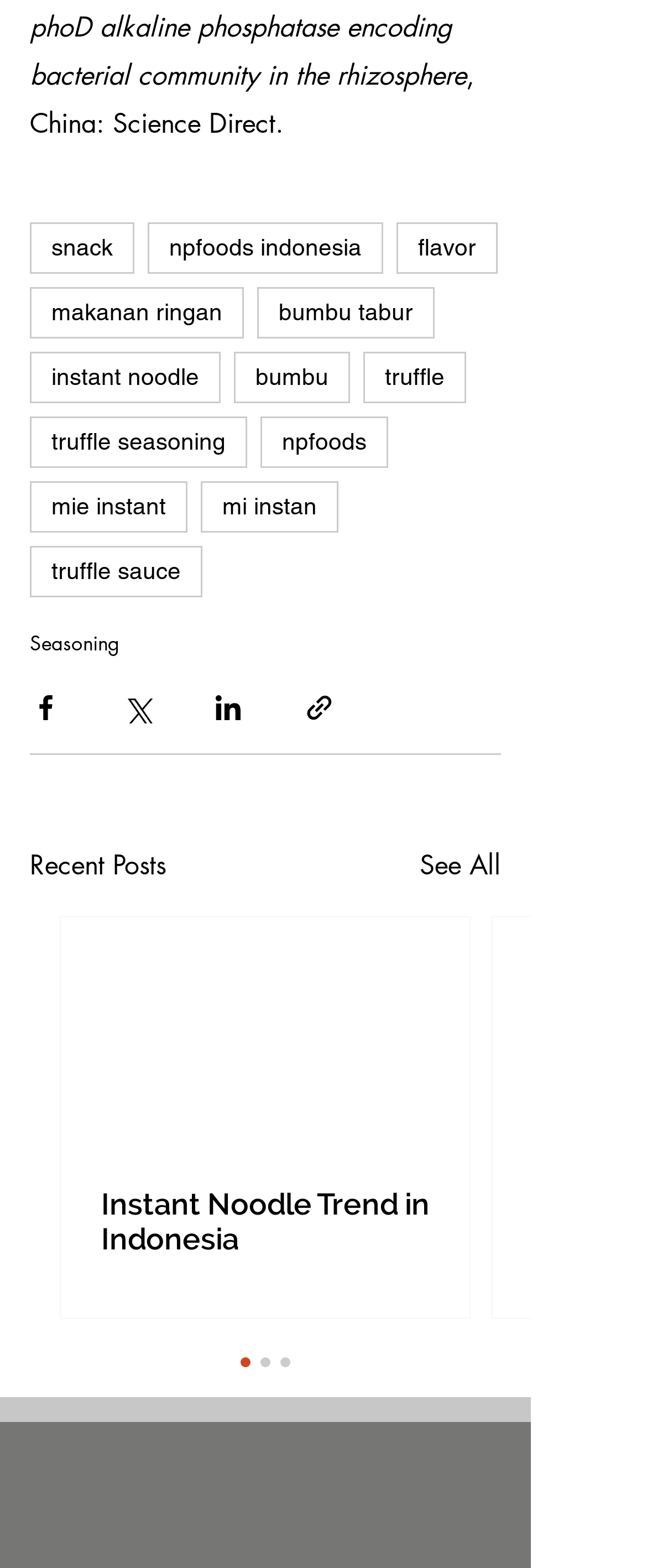Please specify the bounding box coordinates for the clickable region that will help you carry out the instruction: "Click on the 'snack' link".

[0.046, 0.141, 0.208, 0.174]